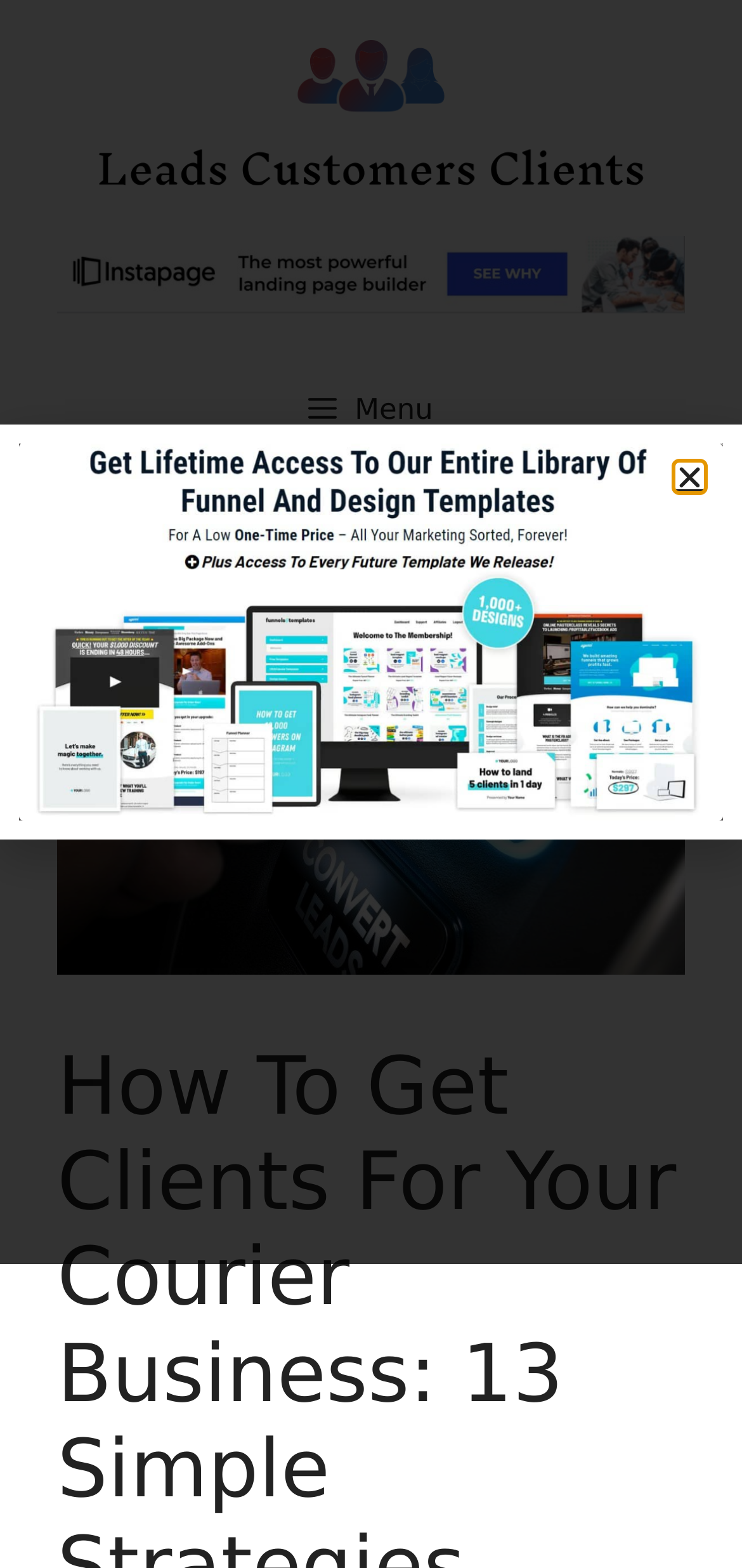Please determine the bounding box coordinates for the element with the description: "Menu".

[0.051, 0.224, 0.949, 0.297]